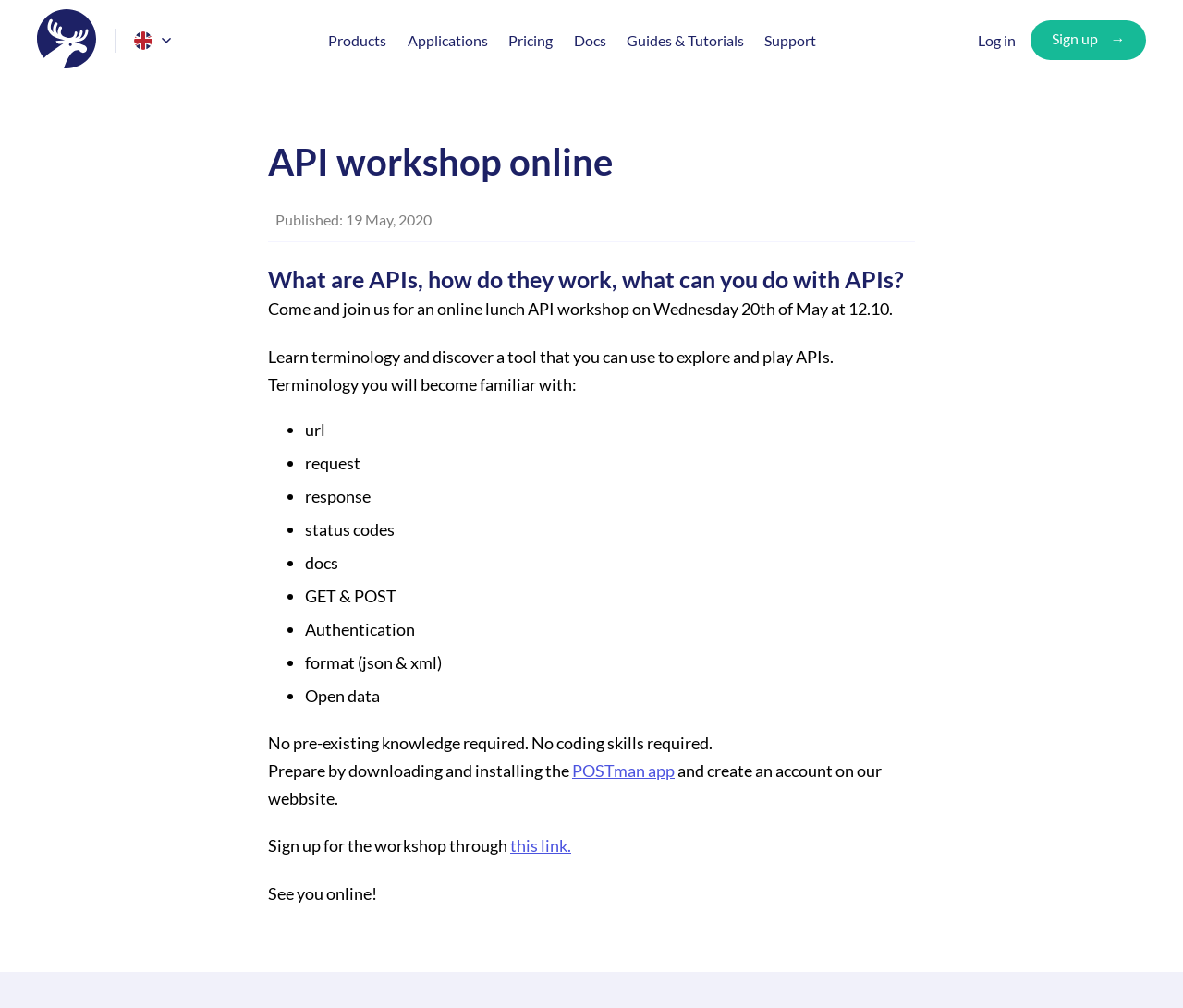Explain the features and main sections of the webpage comprehensively.

The webpage is about an API workshop online, hosted by 46elks Blog. At the top left corner, there is a link to "46elks Home" accompanied by a small image. To the right of this, there are several navigation links, including "Products", "Applications", "Pricing", "Docs", "Guides & Tutorials", "Support", "Log in", and "Sign up".

Below the navigation links, there is a large heading that reads "API workshop online". Underneath this heading, there is a subheading that provides the publication date of the article, "Published: 19 May, 2020". The main content of the webpage is divided into several sections, each with its own heading and descriptive text.

The first section explains what APIs are, how they work, and what can be done with them. The text is followed by an invitation to join an online lunch API workshop, where participants can learn about API terminology and discover a tool to explore and play with APIs.

The next section lists the terminology that participants will become familiar with, including "url", "request", "response", "status codes", "docs", "GET & POST", "Authentication", "format (json & xml)", and "Open data". Each term is preceded by a bullet point.

Further down the page, there is a section that reassures readers that no pre-existing knowledge or coding skills are required to participate in the workshop. It also provides instructions on how to prepare for the workshop by downloading and installing the POSTman app and creating an account on the website. A link to sign up for the workshop is also provided.

Finally, the webpage ends with a closing message, "See you online!".